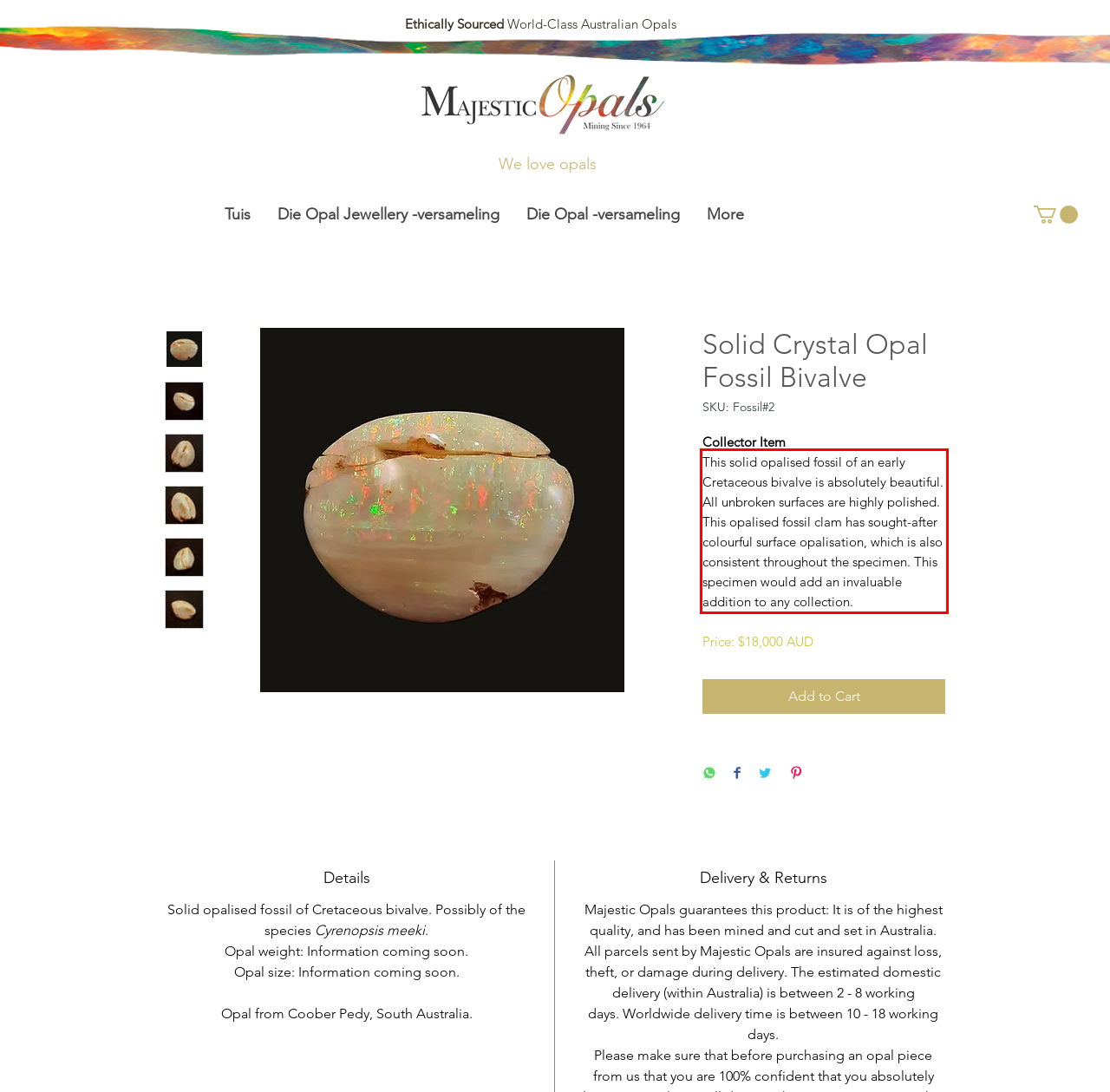Please use OCR to extract the text content from the red bounding box in the provided webpage screenshot.

This solid opalised fossil of an early Cretaceous bivalve is absolutely beautiful. All unbroken surfaces are highly polished. This opalised fossil clam has sought-after colourful surface opalisation, which is also consistent throughout the specimen. This specimen would add an invaluable addition to any collection.